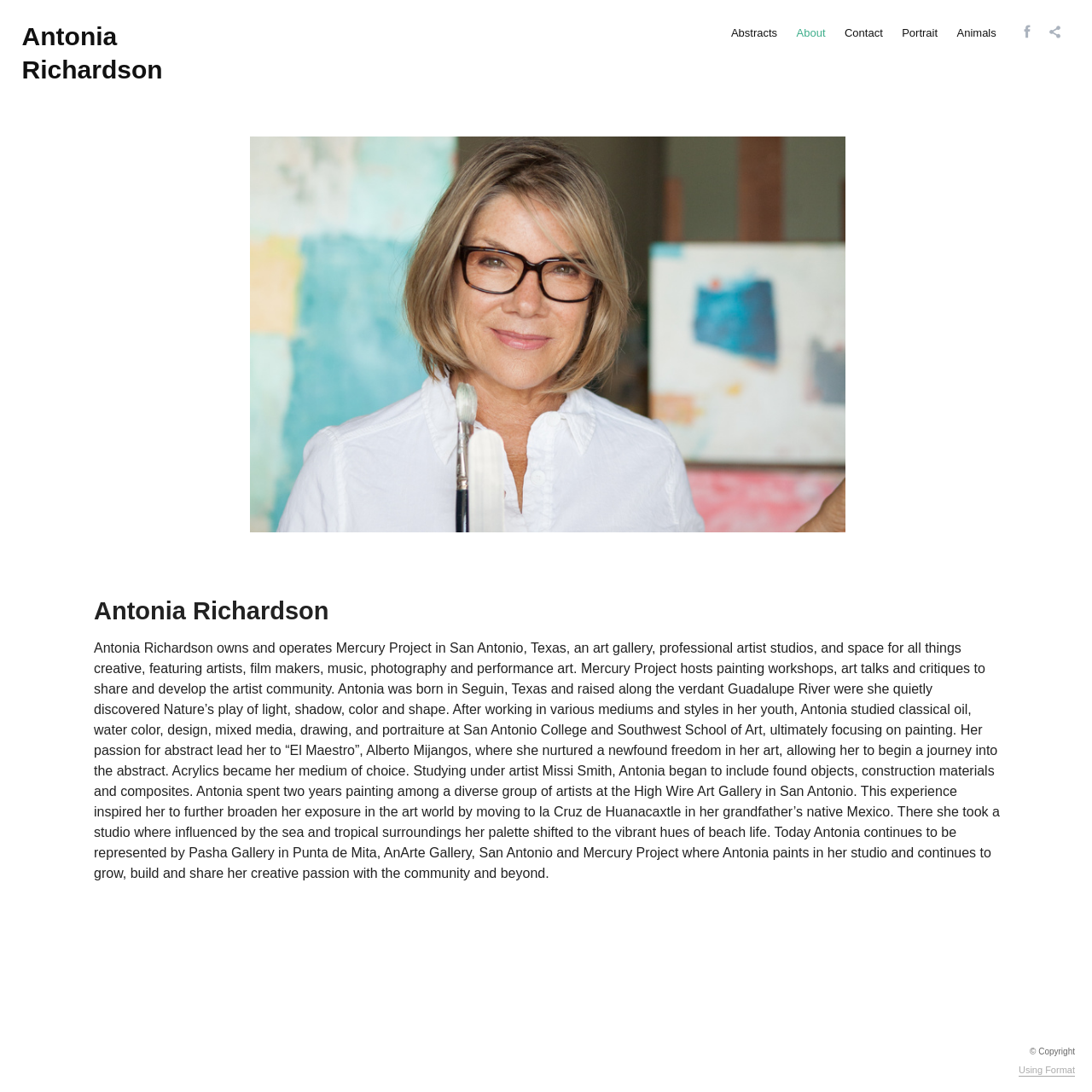Give a concise answer using one word or a phrase to the following question:
What is Antonia Richardson's profession?

Artist